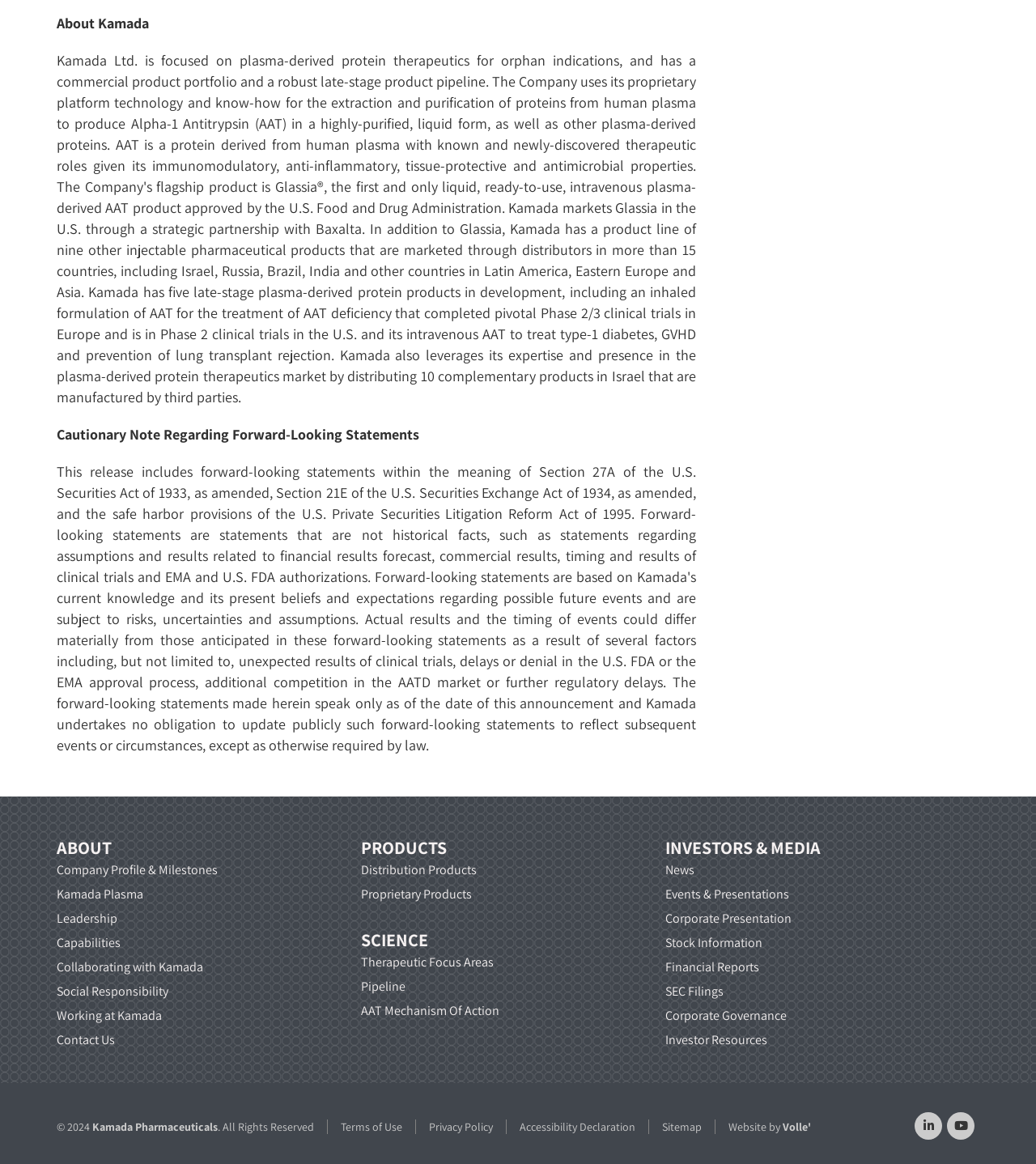Please provide a short answer using a single word or phrase for the question:
What is the company name?

Kamada